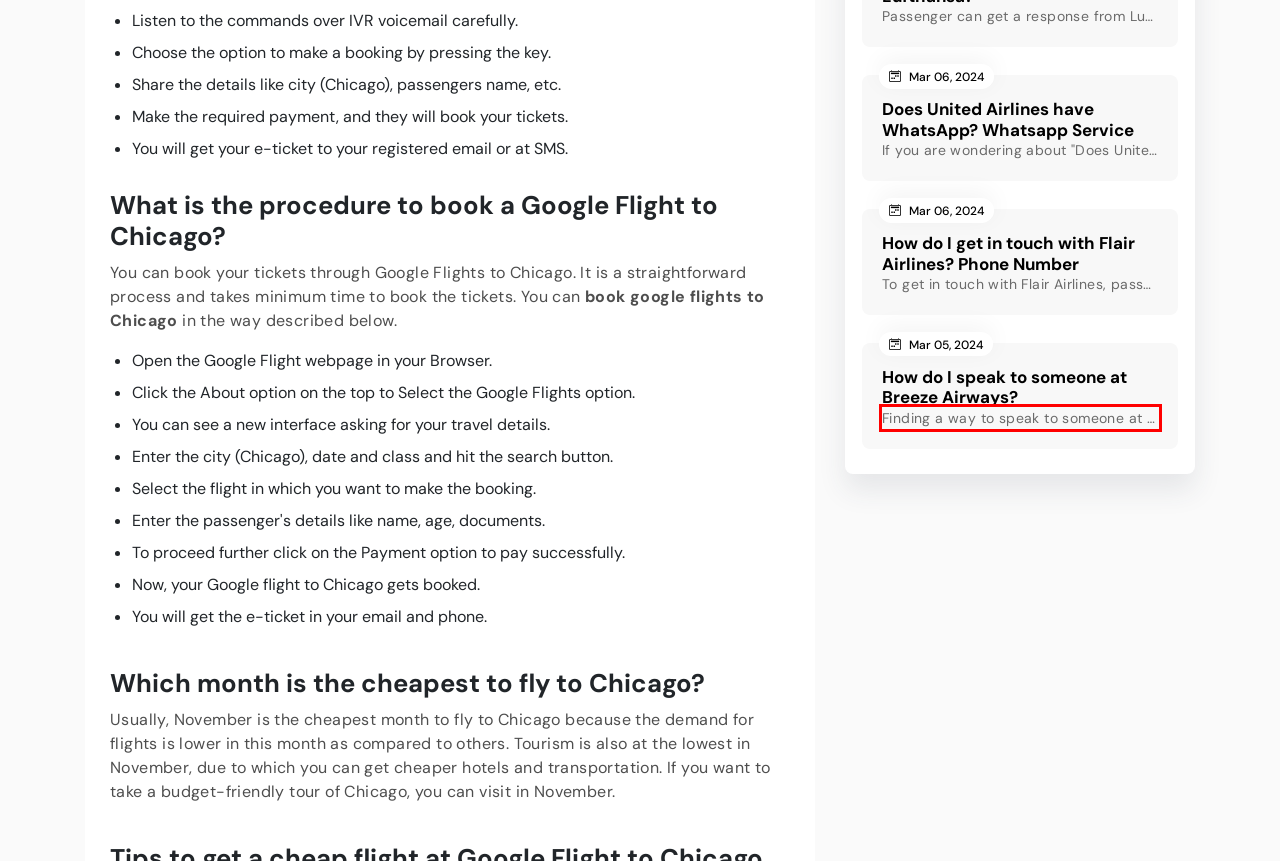Given a screenshot of a webpage with a red bounding box, please identify and retrieve the text inside the red rectangle.

Finding a way to speak to someone at Breeze Airways? Dial Breeze Airways phone number or check out this blog to know about the contact modes for assistance.